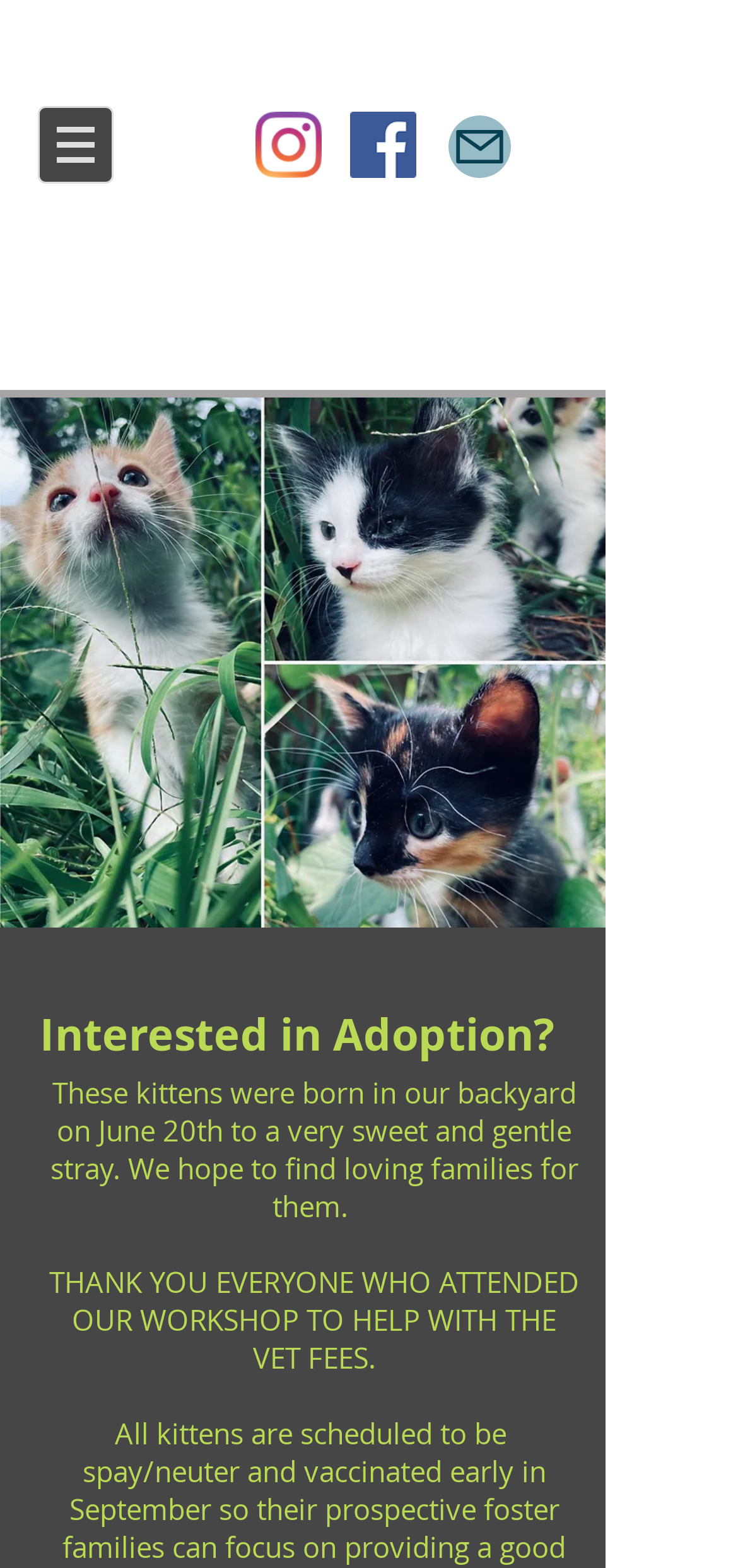What is the tone of the webpage?
Using the image as a reference, answer the question with a short word or phrase.

Grateful